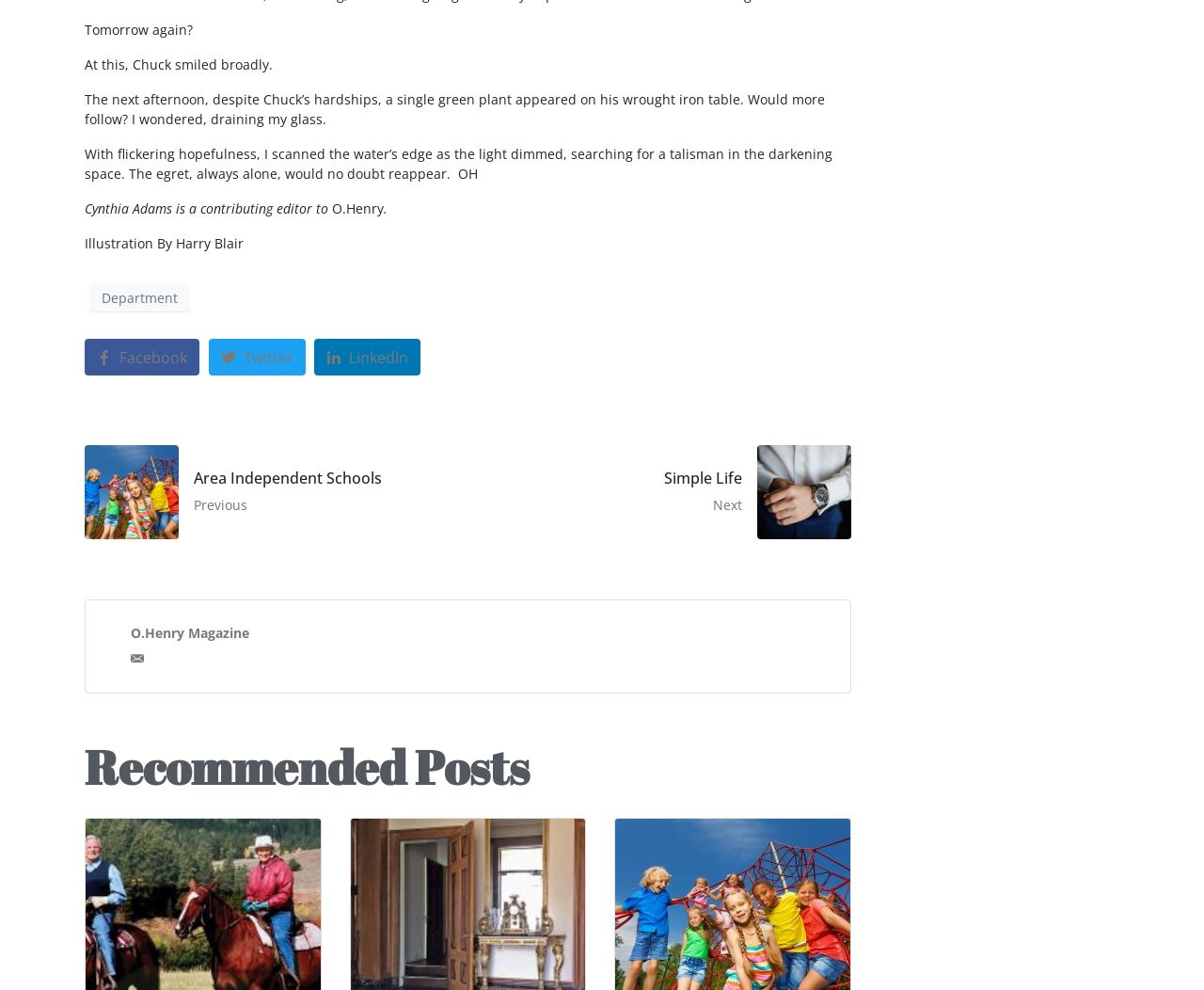Identify the bounding box coordinates of the clickable region required to complete the instruction: "Read the Recommended Posts". The coordinates should be given as four float numbers within the range of 0 and 1, i.e., [left, top, right, bottom].

[0.07, 0.746, 0.707, 0.803]